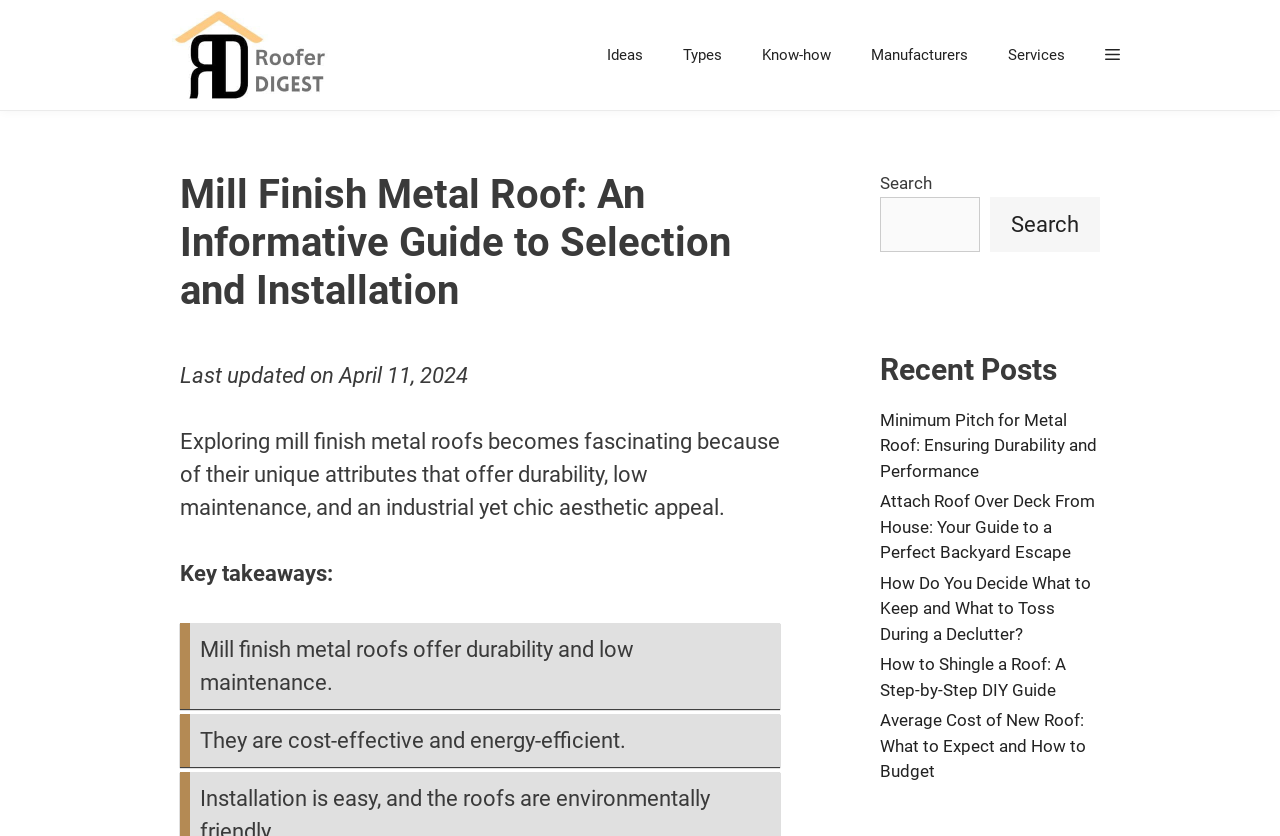Please locate the UI element described by "Types" and provide its bounding box coordinates.

[0.518, 0.03, 0.58, 0.102]